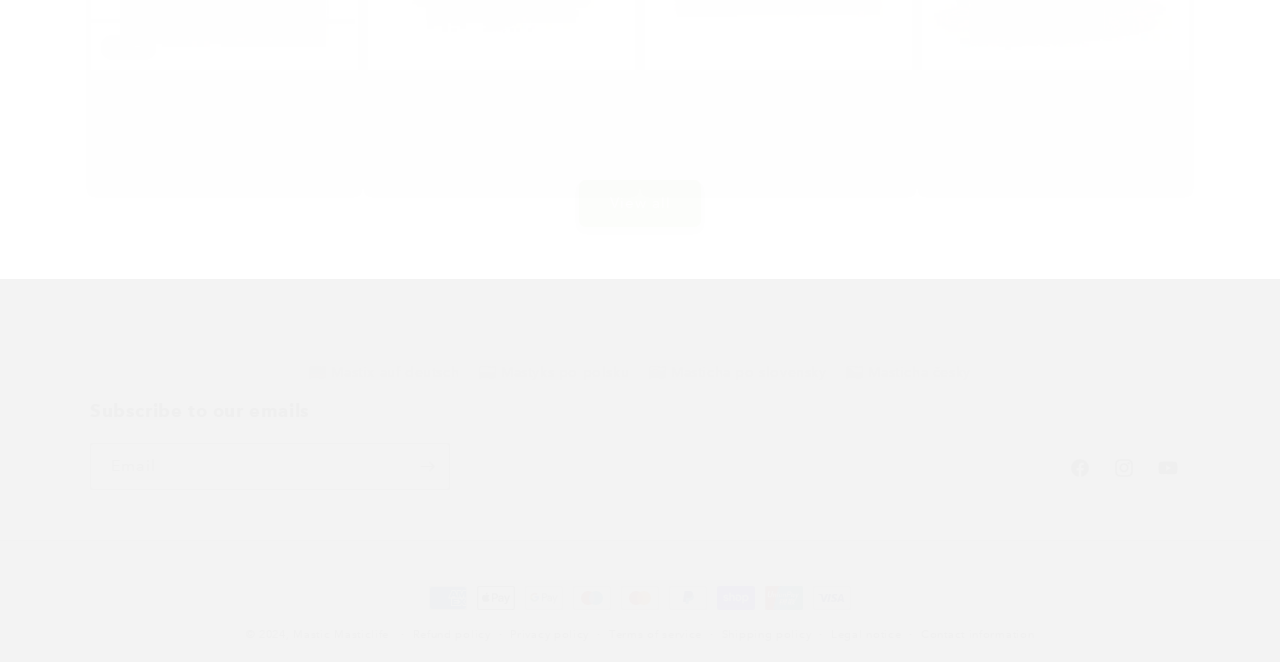Can you identify the bounding box coordinates of the clickable region needed to carry out this instruction: 'View Chris Punnakkattu Daniel's profile'? The coordinates should be four float numbers within the range of 0 to 1, stated as [left, top, right, bottom].

None